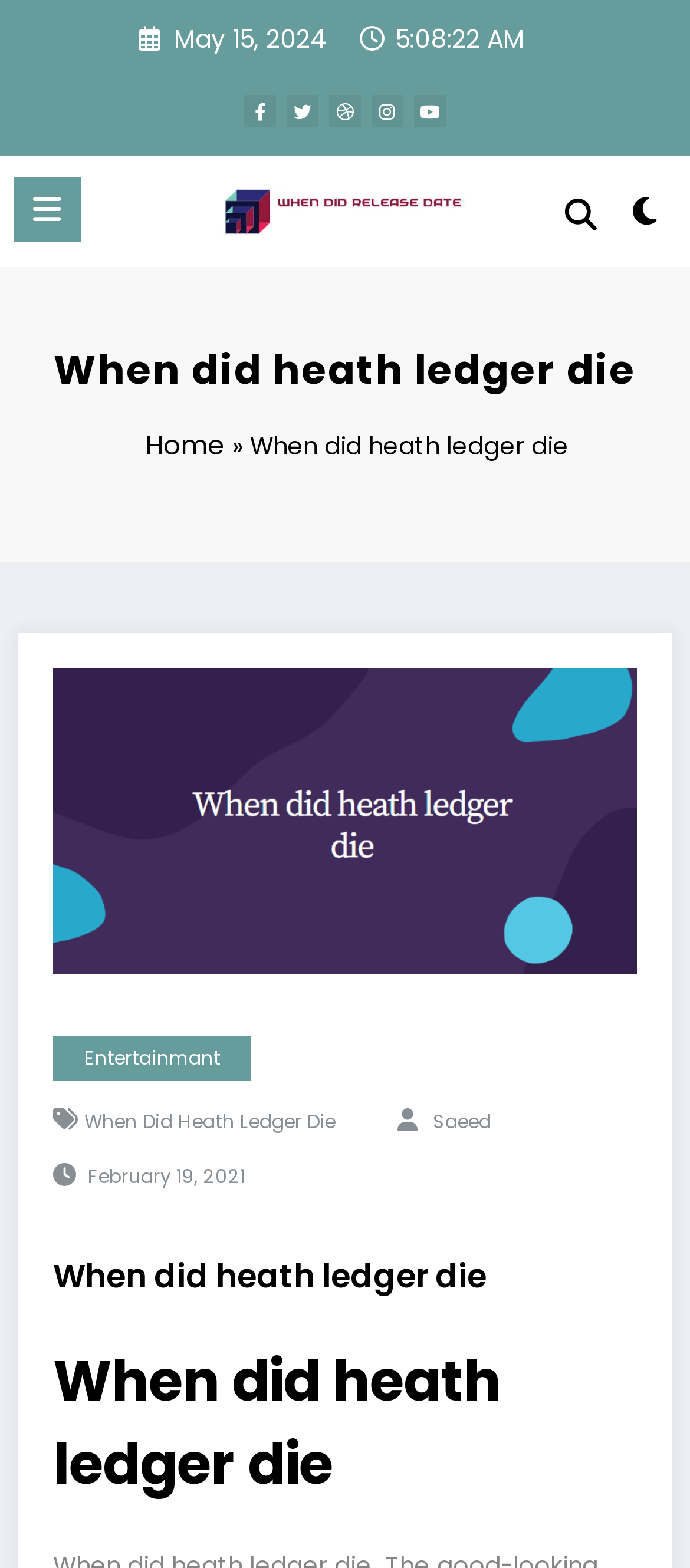How many links are present in the main content section?
Please use the image to provide an in-depth answer to the question.

The main content section is located below the logo, and contains links 'Entertainmant', 'When Did Heath Ledger Die', 'Saeed', and 'February 19, 2021'. There are 4 links in total.